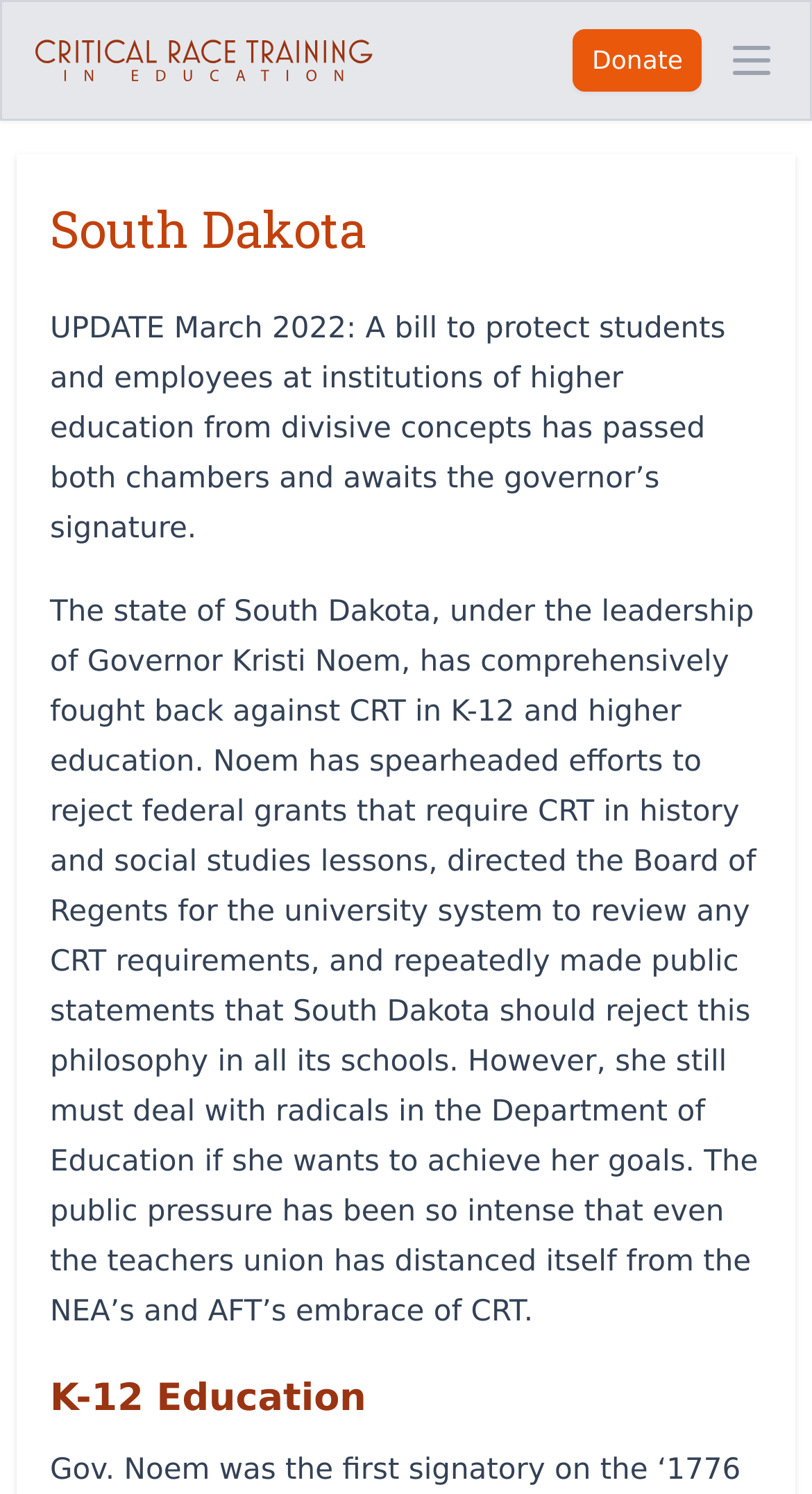Explain the webpage's design and content in an elaborate manner.

The webpage is about the state of South Dakota's efforts to combat Critical Race Theory (CRT) in education. At the top left of the page, there is a link with an accompanying image. On the top right, there is a "Donate" link and a "Mobile menu" button. 

Below the top section, the page is headed with the title "South Dakota" in a prominent font. Underneath the title, there is a brief update about a bill that has passed both chambers and awaits the governor's signature, related to protecting students and employees from divisive concepts in higher education institutions.

Following this update, there is a longer paragraph that discusses Governor Kristi Noem's efforts to reject CRT in K-12 and higher education, including her rejection of federal grants and direction to the Board of Regents to review CRT requirements. The paragraph also mentions public pressure and the teachers union's distancing from the NEA's and AFT's embrace of CRT.

At the bottom of the page, there is a heading titled "K-12 Education", which suggests that the page may have more content or subtopics related to this area.